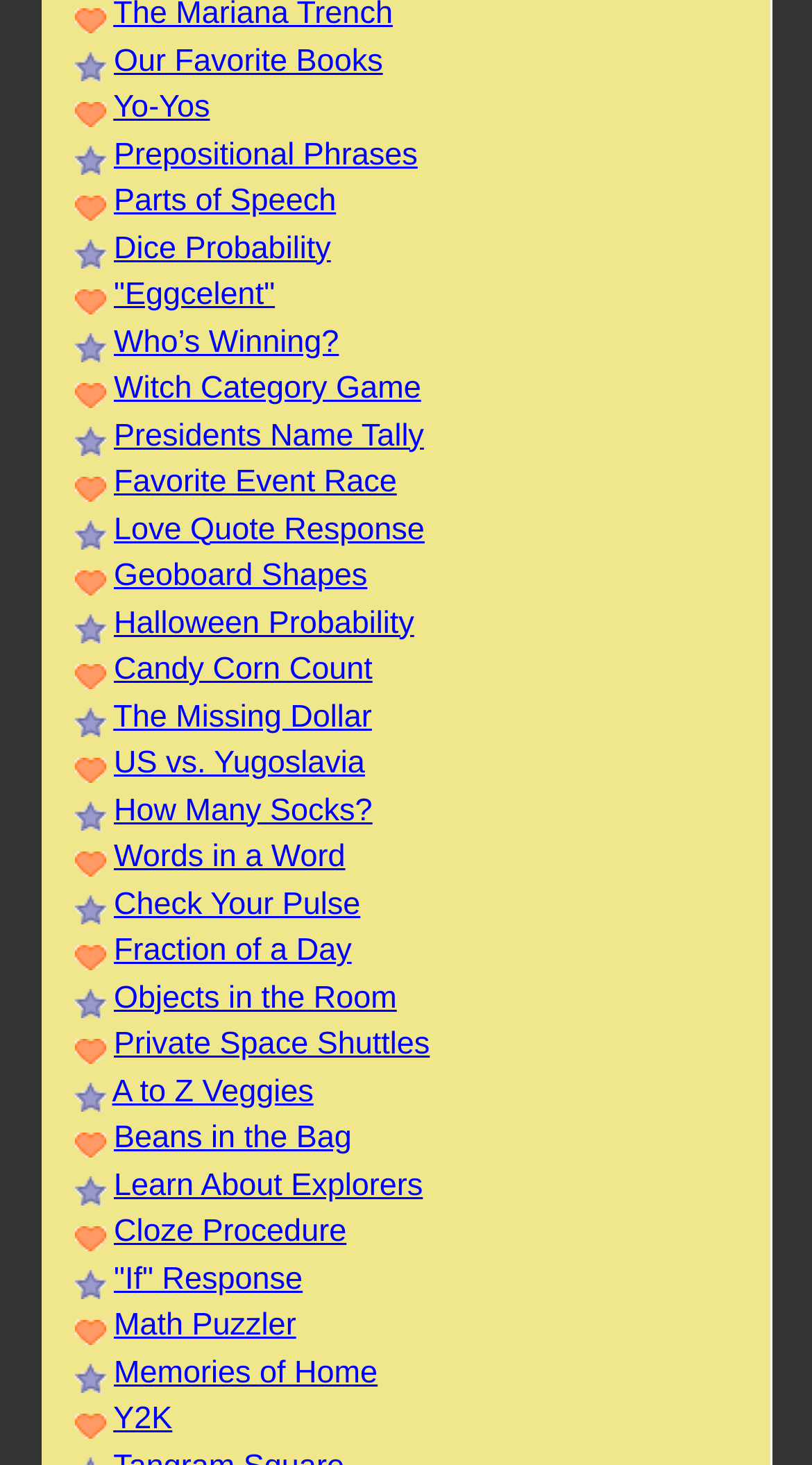What is the first link on the webpage?
Look at the screenshot and respond with a single word or phrase.

Our Favorite Books